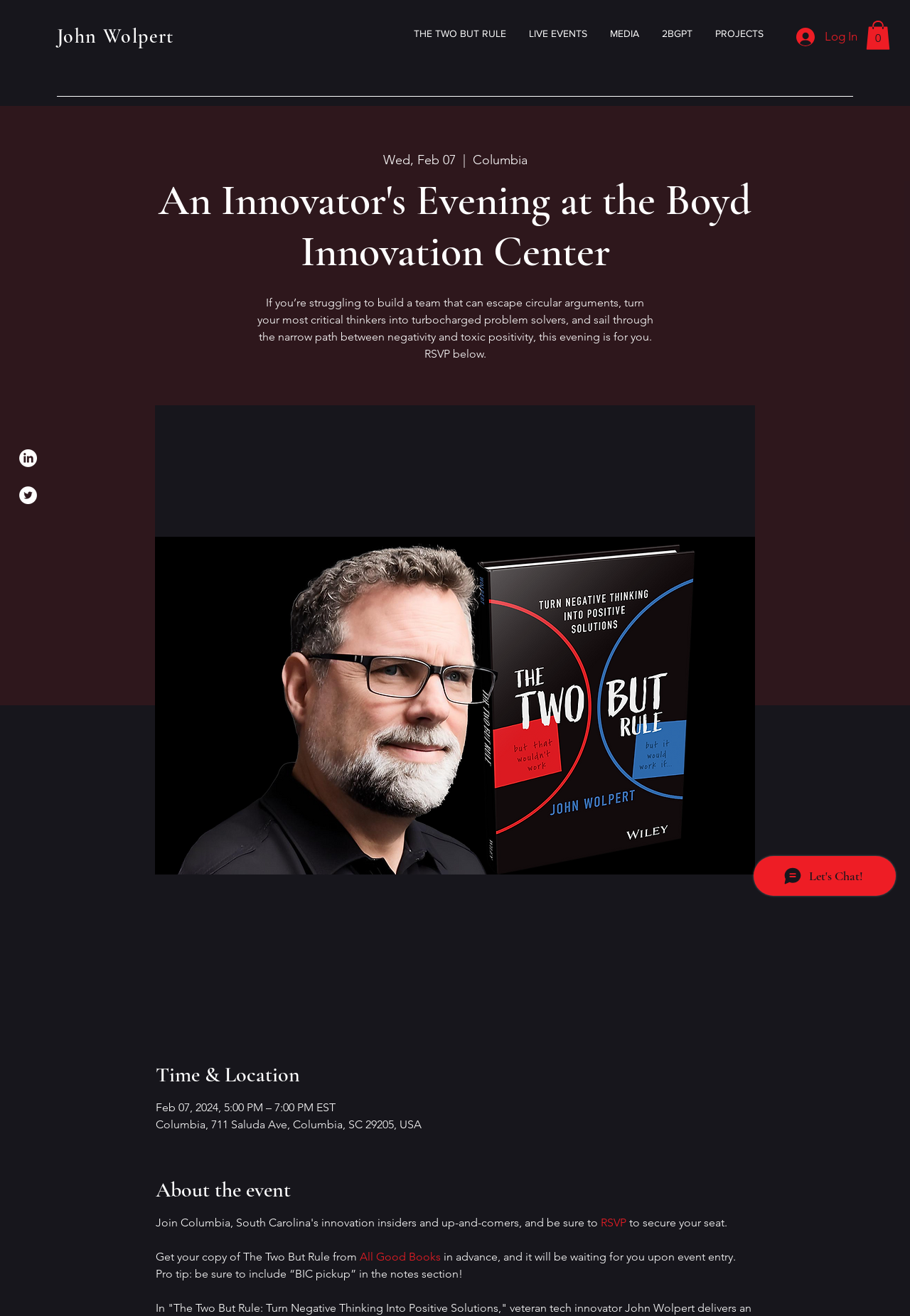Find the bounding box coordinates of the element to click in order to complete the given instruction: "Check the Twitter link."

[0.021, 0.369, 0.041, 0.383]